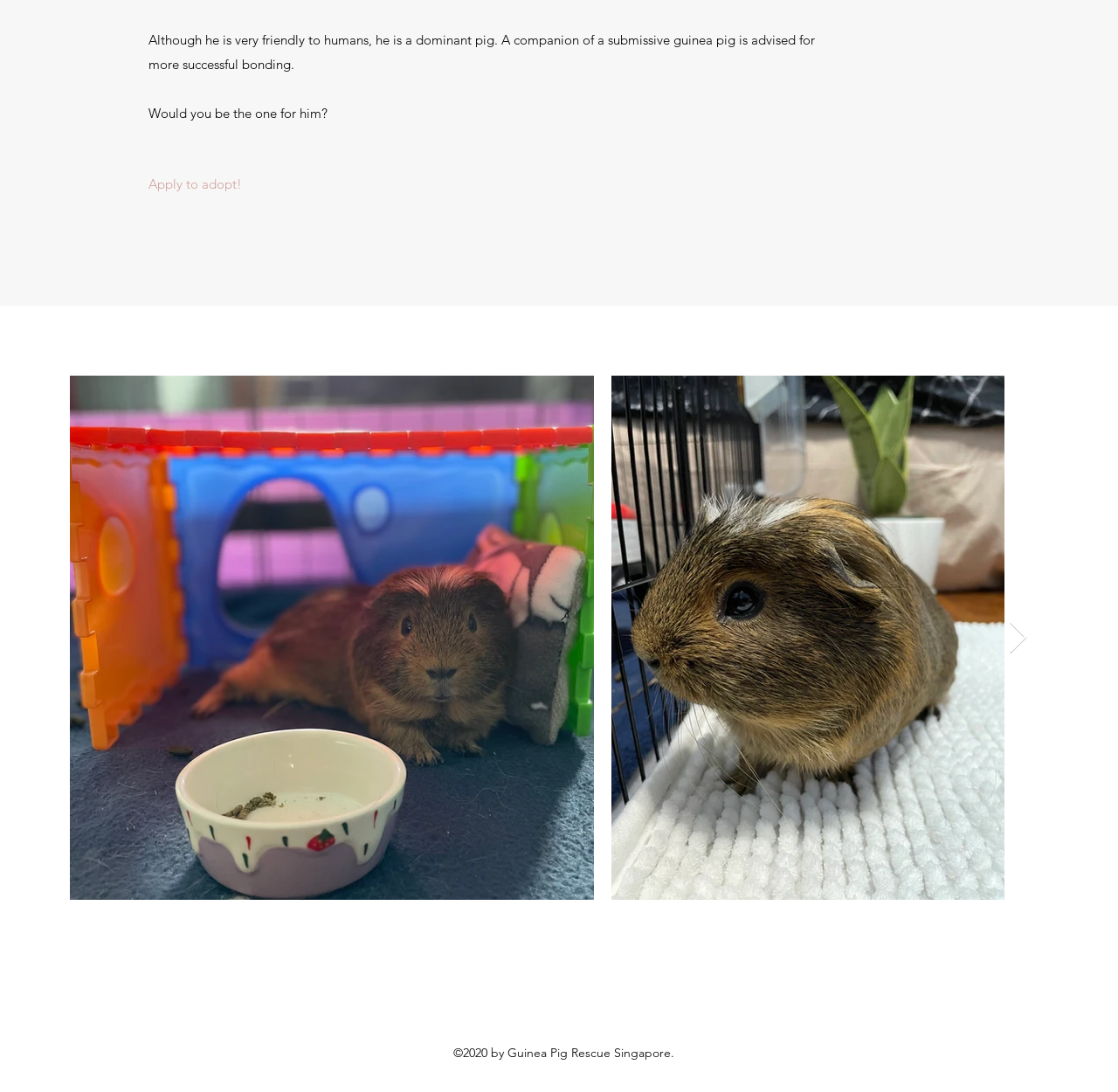What can you do to adopt the pig?
Please give a detailed and elaborate explanation in response to the question.

The webpage provides a link that says 'Apply to adopt!' which suggests that users can click on it to start the adoption process for the pig.